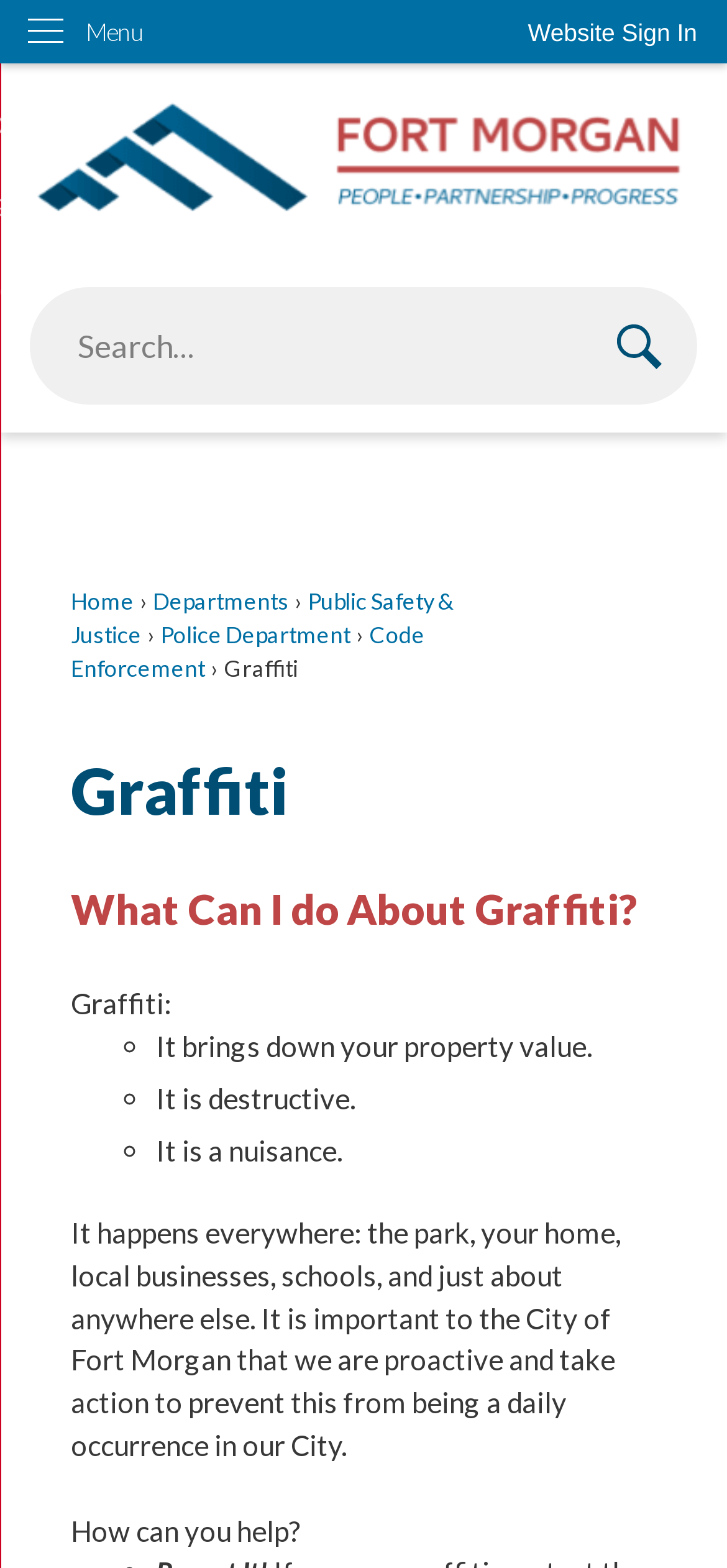What can graffiti do to property?
Please ensure your answer to the question is detailed and covers all necessary aspects.

According to the webpage, graffiti can bring down property value, as stated in the list of effects of graffiti, which includes 'It brings down your property value'.